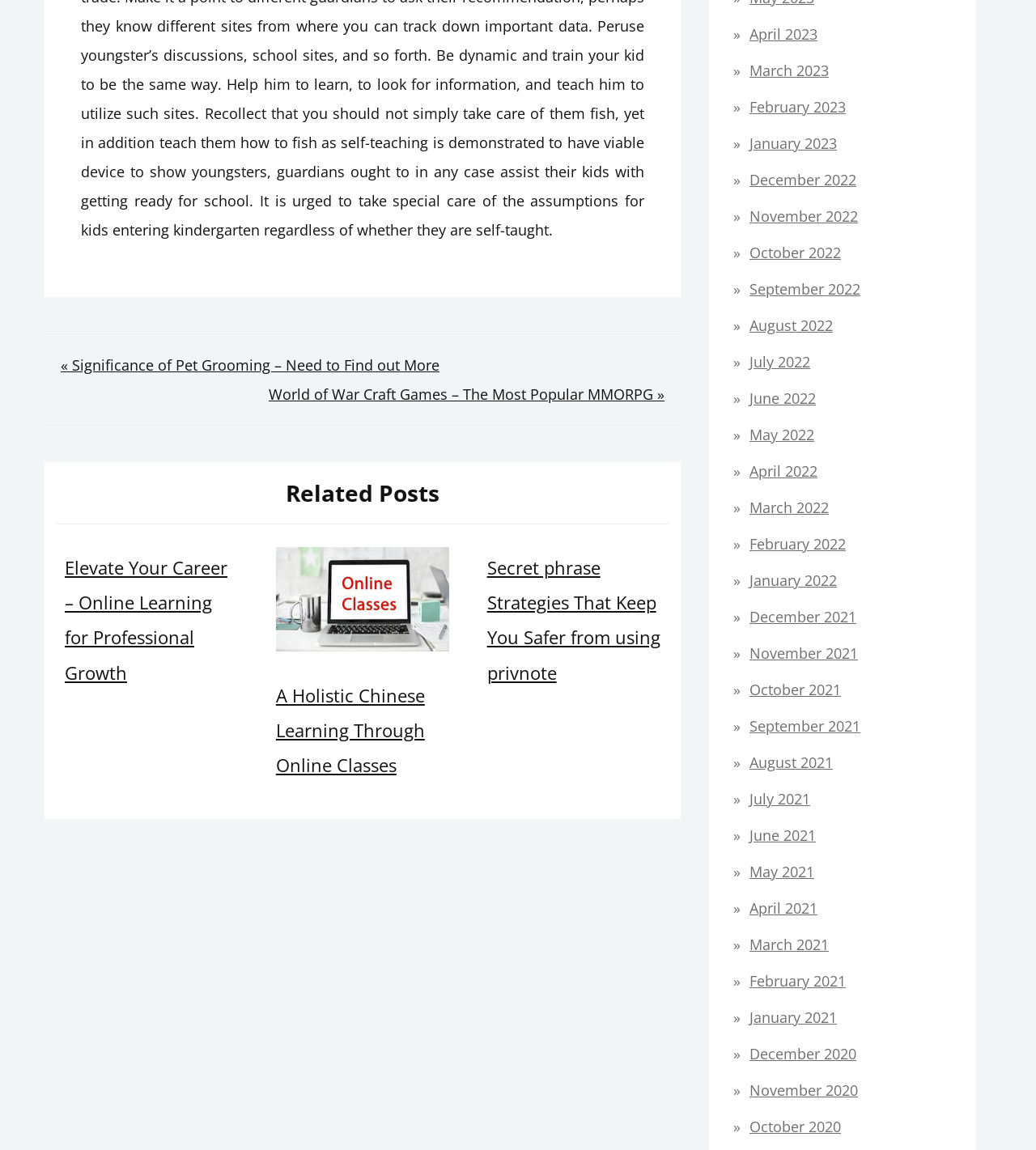Please respond to the question with a concise word or phrase:
What is the text of the first link in the navigation section?

« Significance of Pet Grooming – Need to Find out More